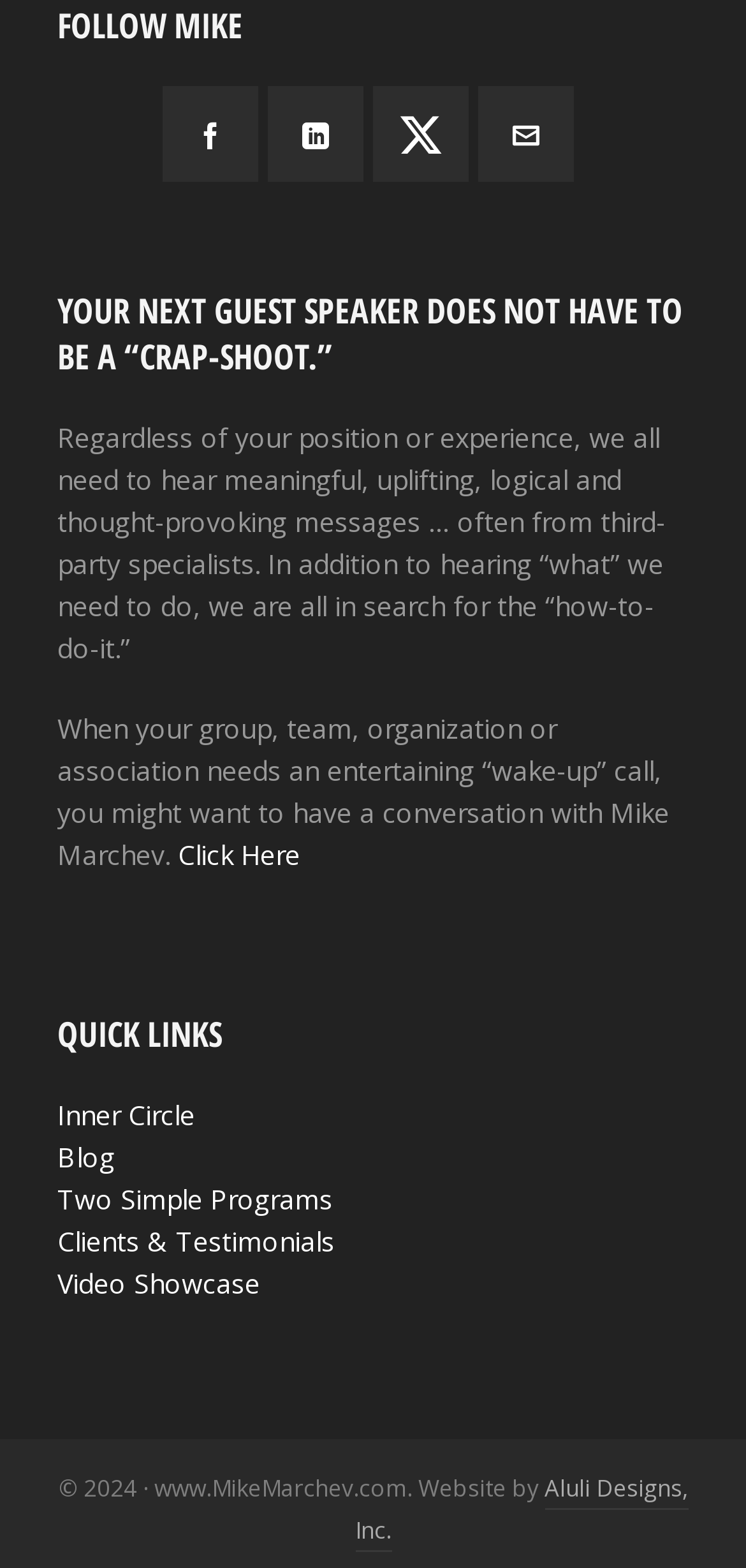Locate the bounding box coordinates of the region to be clicked to comply with the following instruction: "Learn more about Mike's Inner Circle". The coordinates must be four float numbers between 0 and 1, in the form [left, top, right, bottom].

[0.077, 0.699, 0.262, 0.723]